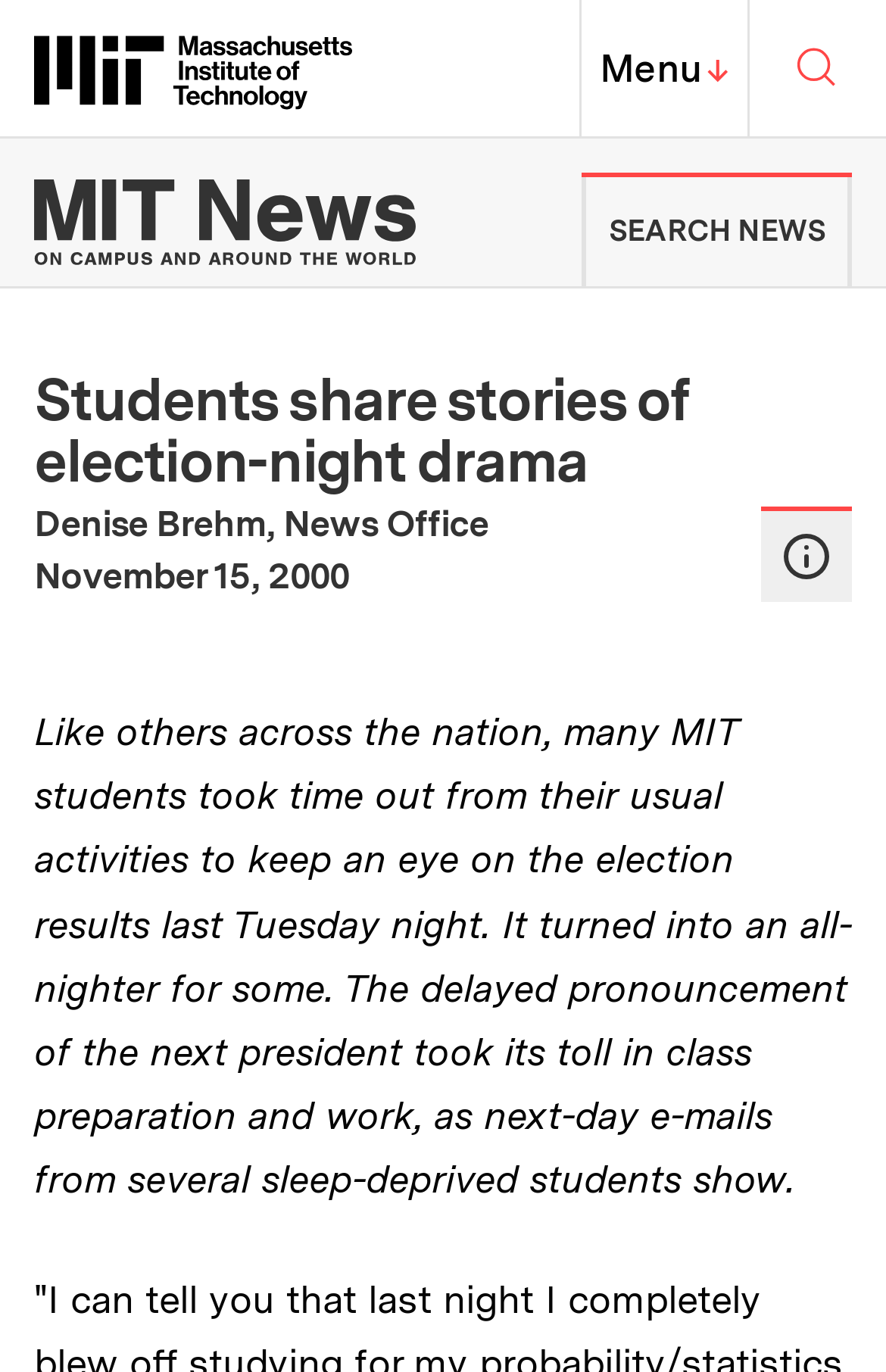Illustrate the webpage with a detailed description.

The webpage is about MIT News, specifically an article titled "Students share stories of election-night drama". At the top left, there is a link to "Massachusetts Institute of Technology" accompanied by an image. On the top right, there are two links: "MIT Top Menu ↓" and "Search MIT", with an image next to the latter. 

Below the top section, there is a heading that reads "MIT News | Massachusetts Institute of Technology", which is also a link. This heading spans almost the entire width of the page. 

Underneath the heading, there is a link to "SEARCH NEWS" on the right side. The main article title "Students share stories of election-night drama" is a heading that takes up most of the width of the page. 

The article is attributed to "Denise Brehm, News Office" and has a publication date of "November 15, 2000". There is a link on the right side of the page, accompanied by an image. The article's content starts below the publication date, describing how MIT students reacted to the election results on a particular Tuesday night.